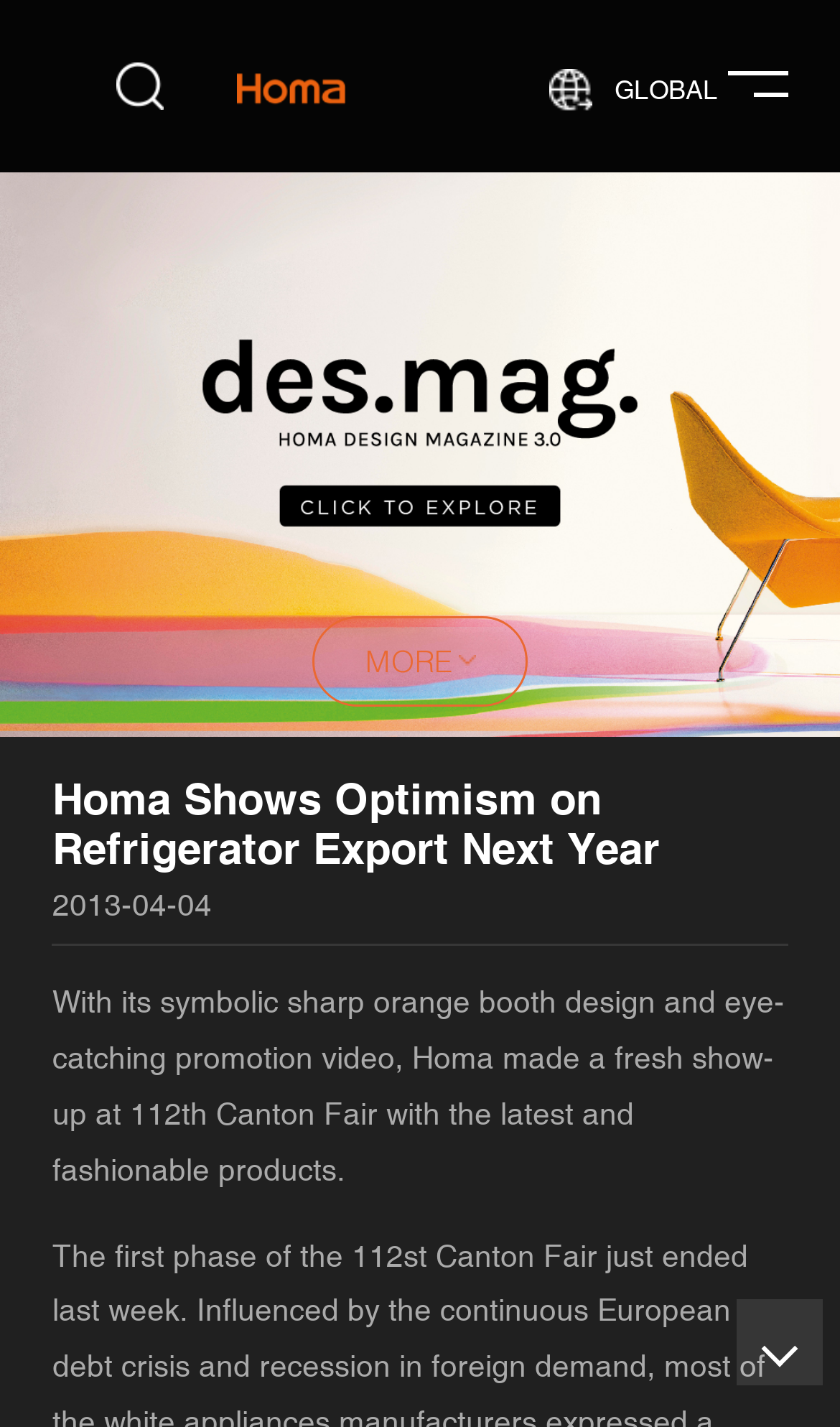Use a single word or phrase to answer the question: 
What is the date of the news article?

2013-04-04